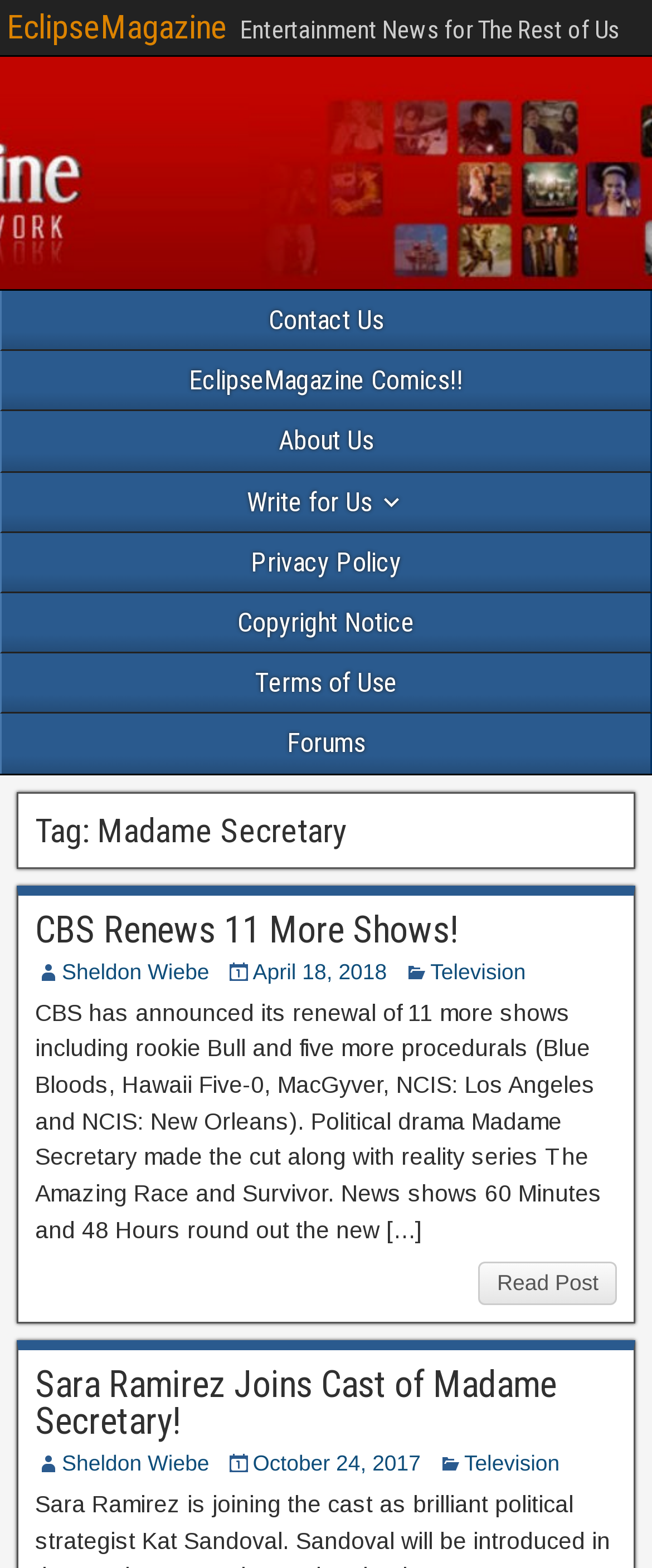What is the name of the magazine?
Refer to the image and provide a one-word or short phrase answer.

EclipseMagazine